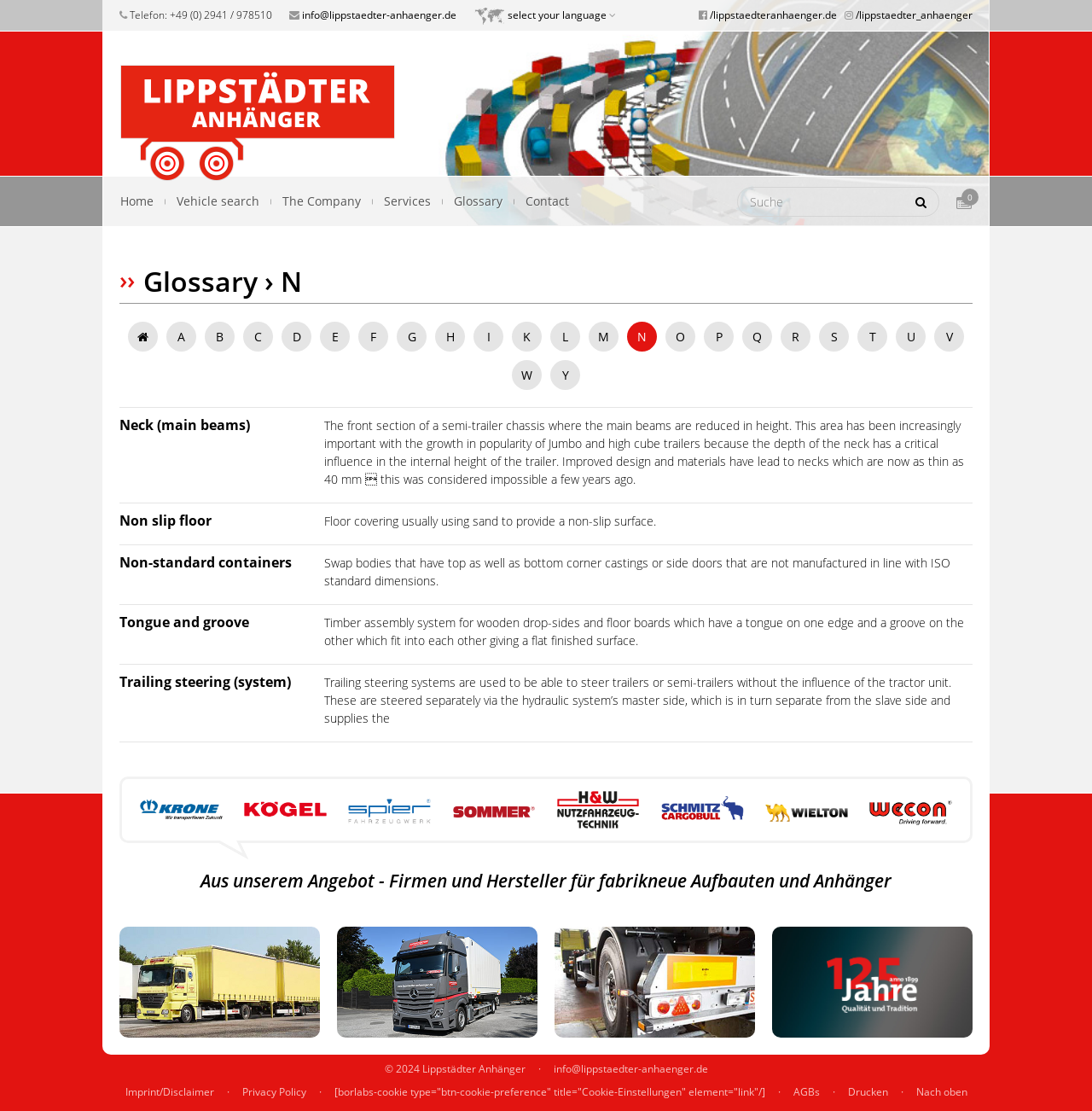Locate the bounding box coordinates of the region to be clicked to comply with the following instruction: "Search for something". The coordinates must be four float numbers between 0 and 1, in the form [left, top, right, bottom].

[0.676, 0.169, 0.859, 0.194]